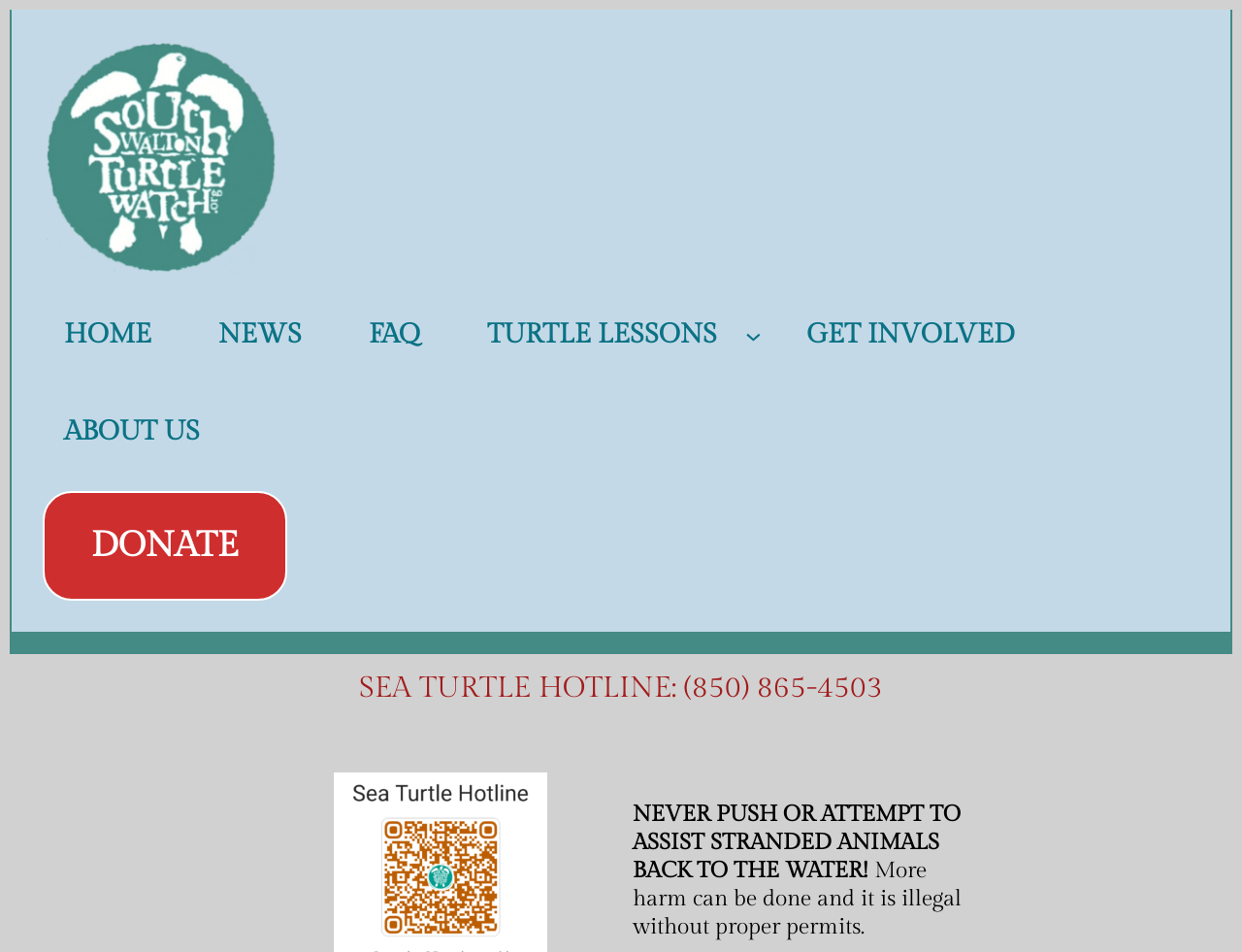Please find the bounding box coordinates of the section that needs to be clicked to achieve this instruction: "Open the 'TURTLE LESSONS' submenu".

[0.6, 0.343, 0.613, 0.36]